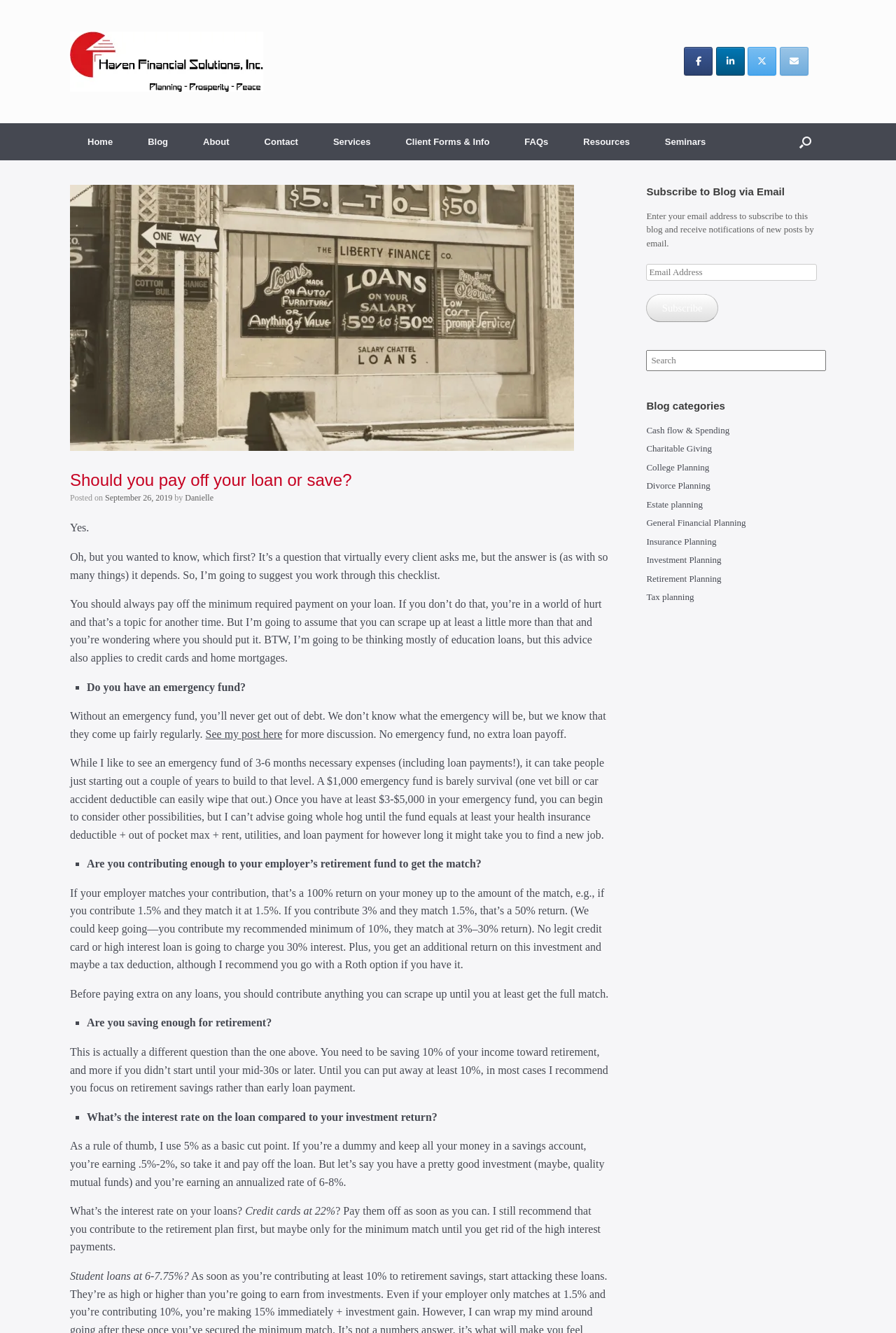Describe in detail what you see on the webpage.

This webpage is a blog post from Haven Financial Solutions, Inc. The top section of the page features a logo of the company, followed by a row of social media links and a search bar. Below this, there is a navigation menu with links to various sections of the website, including Home, Blog, About, Contact, Services, Client Forms & Info, FAQs, Resources, and Seminars.

The main content of the page is a blog post titled "Should you pay off your loan or save?" The post is divided into sections, each with a heading and a list of points to consider. The text is written in a conversational tone and includes personal anecdotes and examples to illustrate the author's points.

The post begins by asking the question of whether to pay off a loan or save, and the author suggests that the answer depends on various factors. The author then presents a checklist of considerations, including whether the reader has an emergency fund, is contributing enough to their employer's retirement fund to get the match, is saving enough for retirement, and what the interest rate is on their loan compared to their investment return.

Throughout the post, there are links to other relevant articles and resources, as well as a call to action to subscribe to the blog via email. The right-hand sidebar features a section to subscribe to the blog, a search bar, and a list of blog categories.

Overall, the webpage is well-organized and easy to navigate, with a clear and concise writing style that makes the content accessible to a general audience.